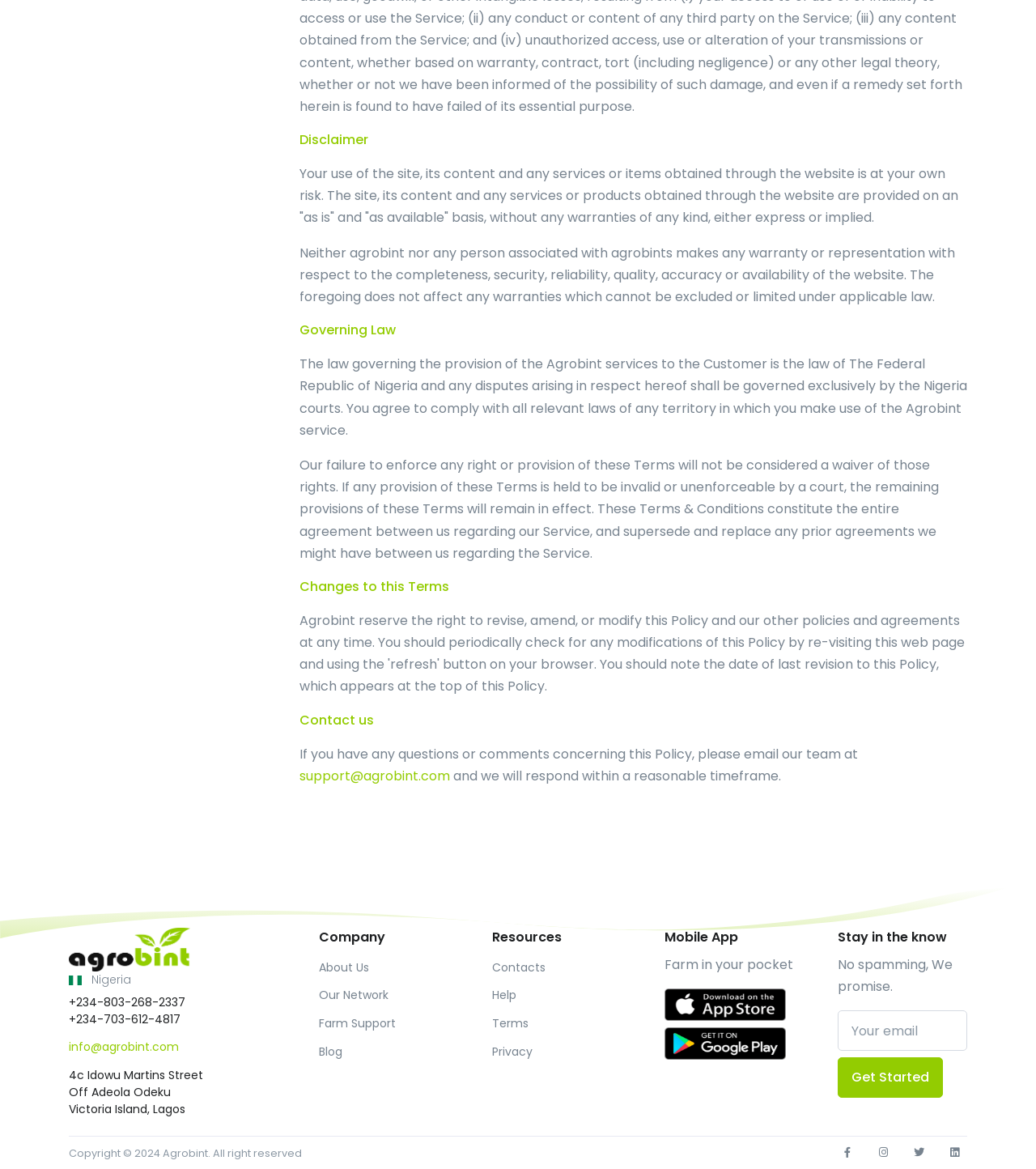Select the bounding box coordinates of the element I need to click to carry out the following instruction: "Explore Filling Machine".

None